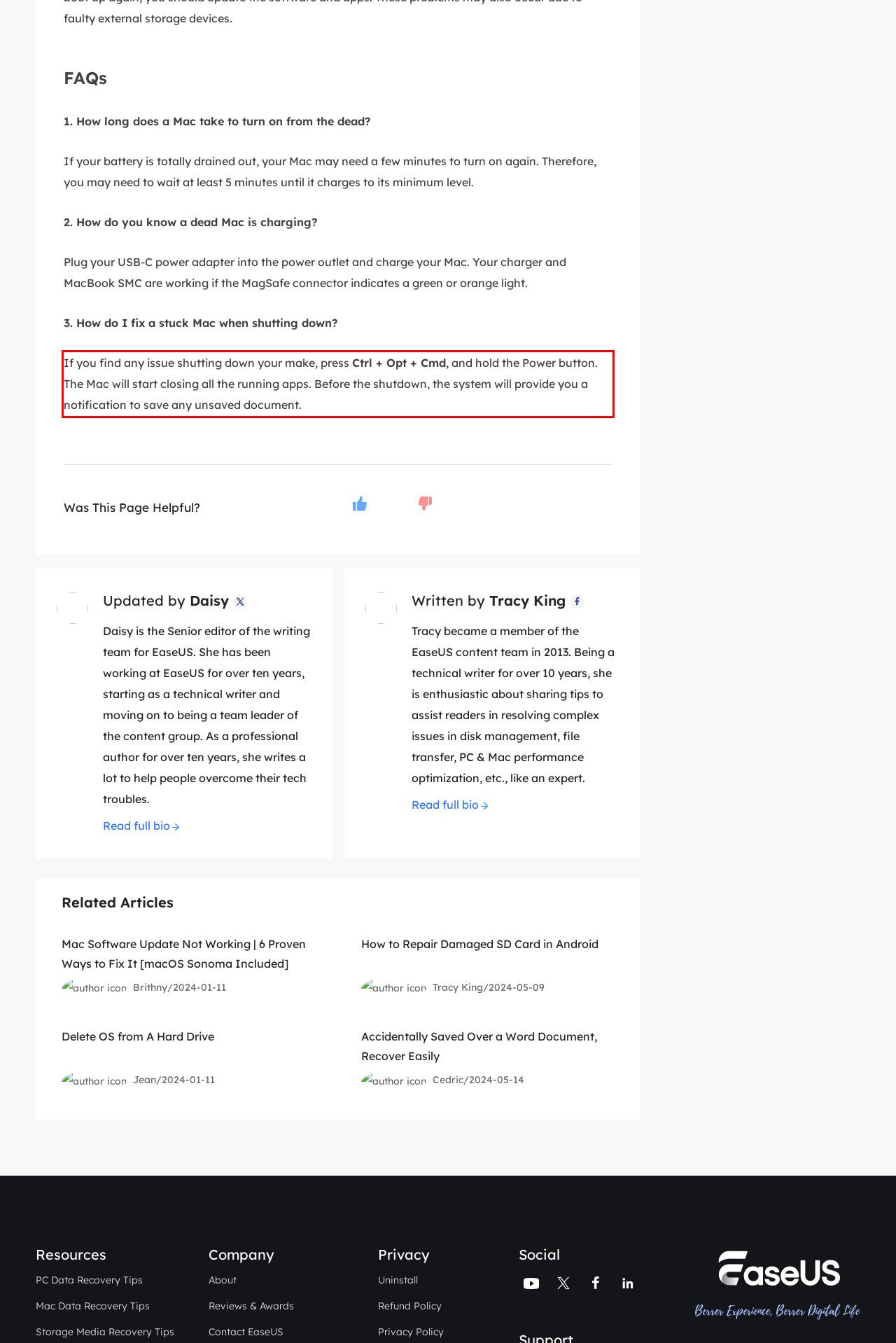You are provided with a screenshot of a webpage featuring a red rectangle bounding box. Extract the text content within this red bounding box using OCR.

If you find any issue shutting down your make, press Ctrl + Opt + Cmd, and hold the Power button. The Mac will start closing all the running apps. Before the shutdown, the system will provide you a notification to save any unsaved document.